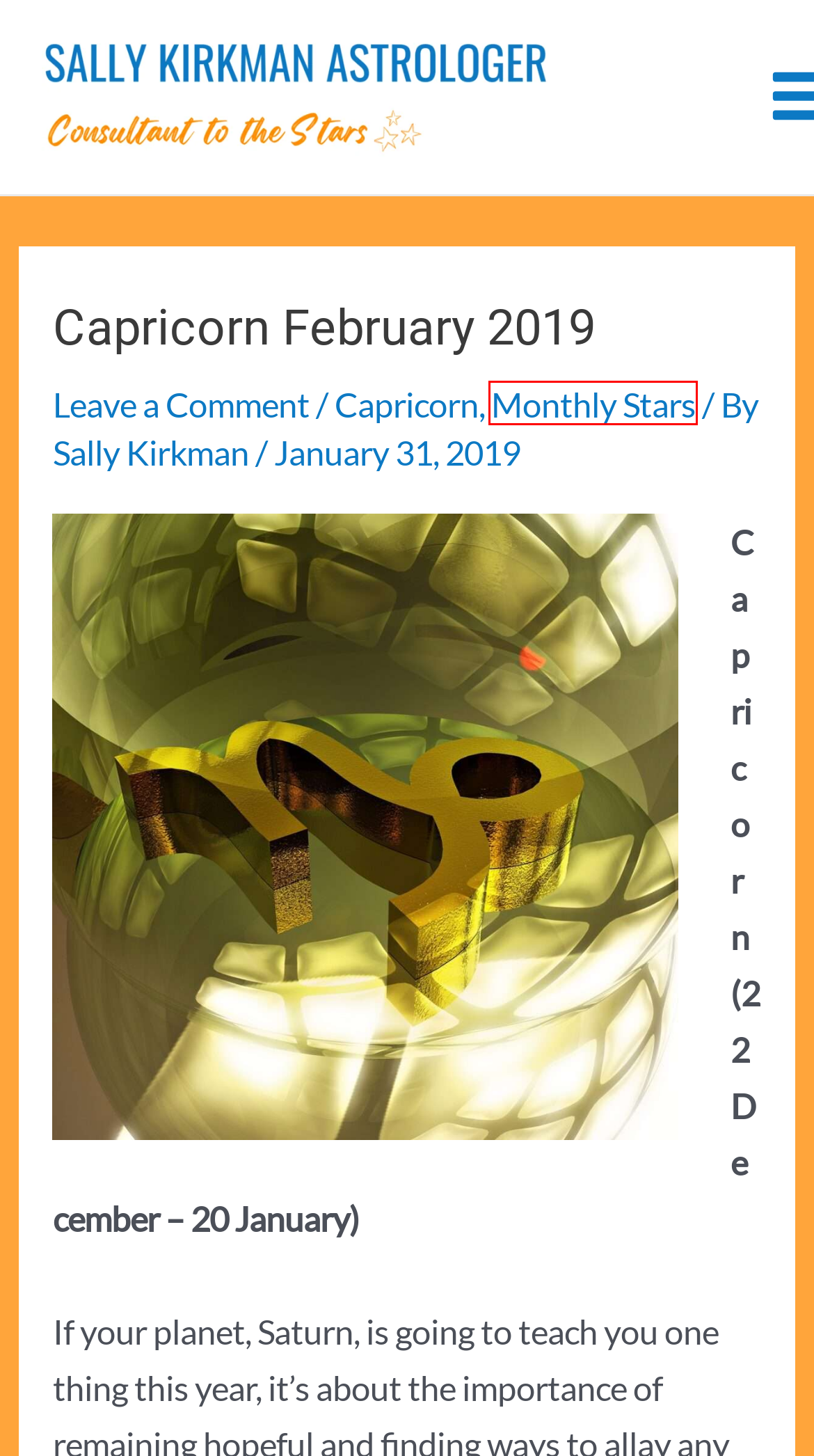Examine the webpage screenshot and identify the UI element enclosed in the red bounding box. Pick the webpage description that most accurately matches the new webpage after clicking the selected element. Here are the candidates:
A. Sally Kirkman - UK Astrologer and Consultant to the Stars
B. Capricorn - Sally Kirkman
C. Venus conjunct Jupiter: Love And Luck - Sally Kirkman
D. Astrology Readings - Sally Kirkman
E. Contact Me - Sally Kirkman, Author, Podcast Host
F. Sagittarius February 2019 - Sally Kirkman
G. Monthly Stars - Sally Kirkman
H. Sally Kirkman, Author at Sally Kirkman

G